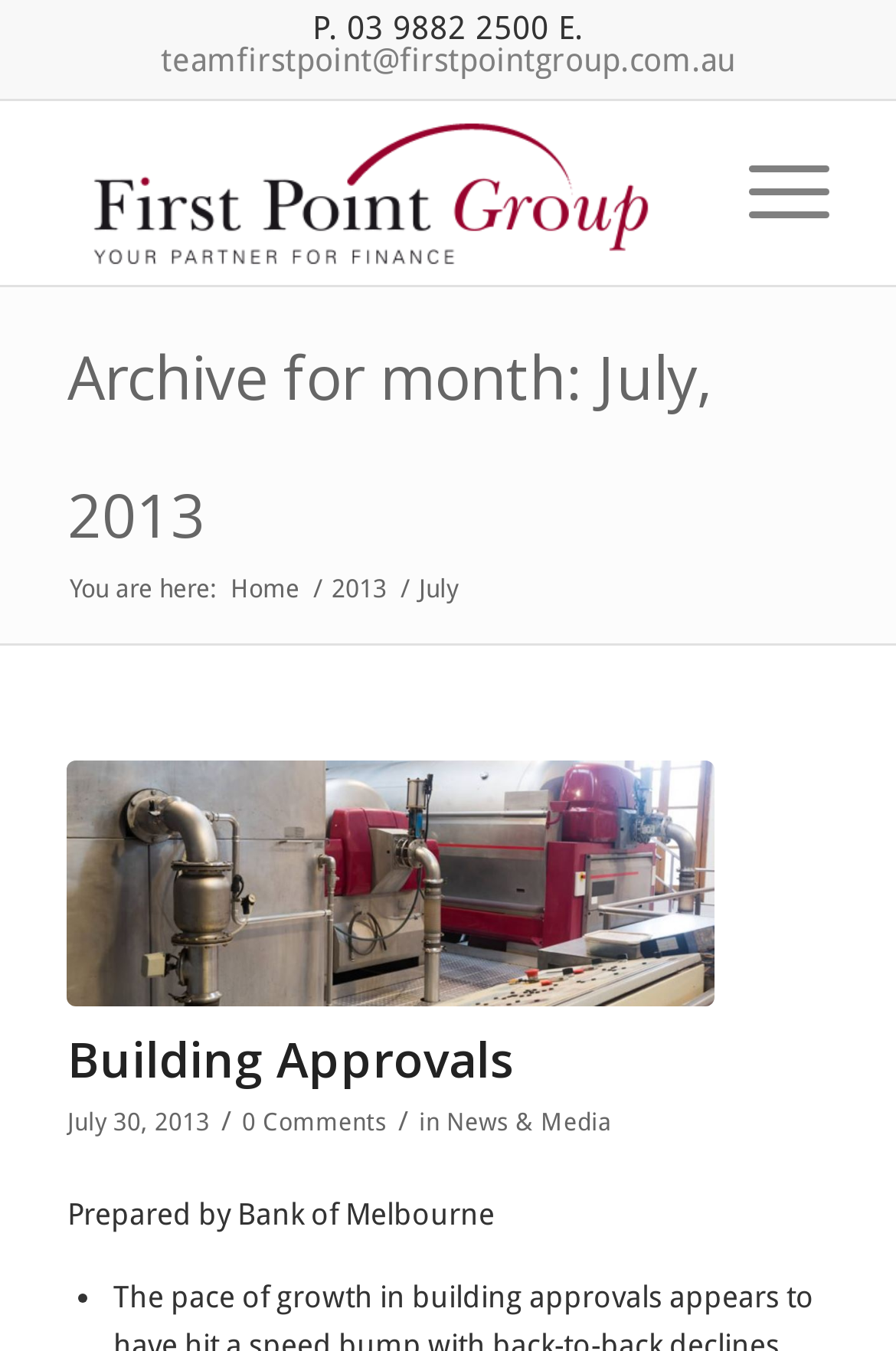Please find the top heading of the webpage and generate its text.

Archive for month: July, 2013